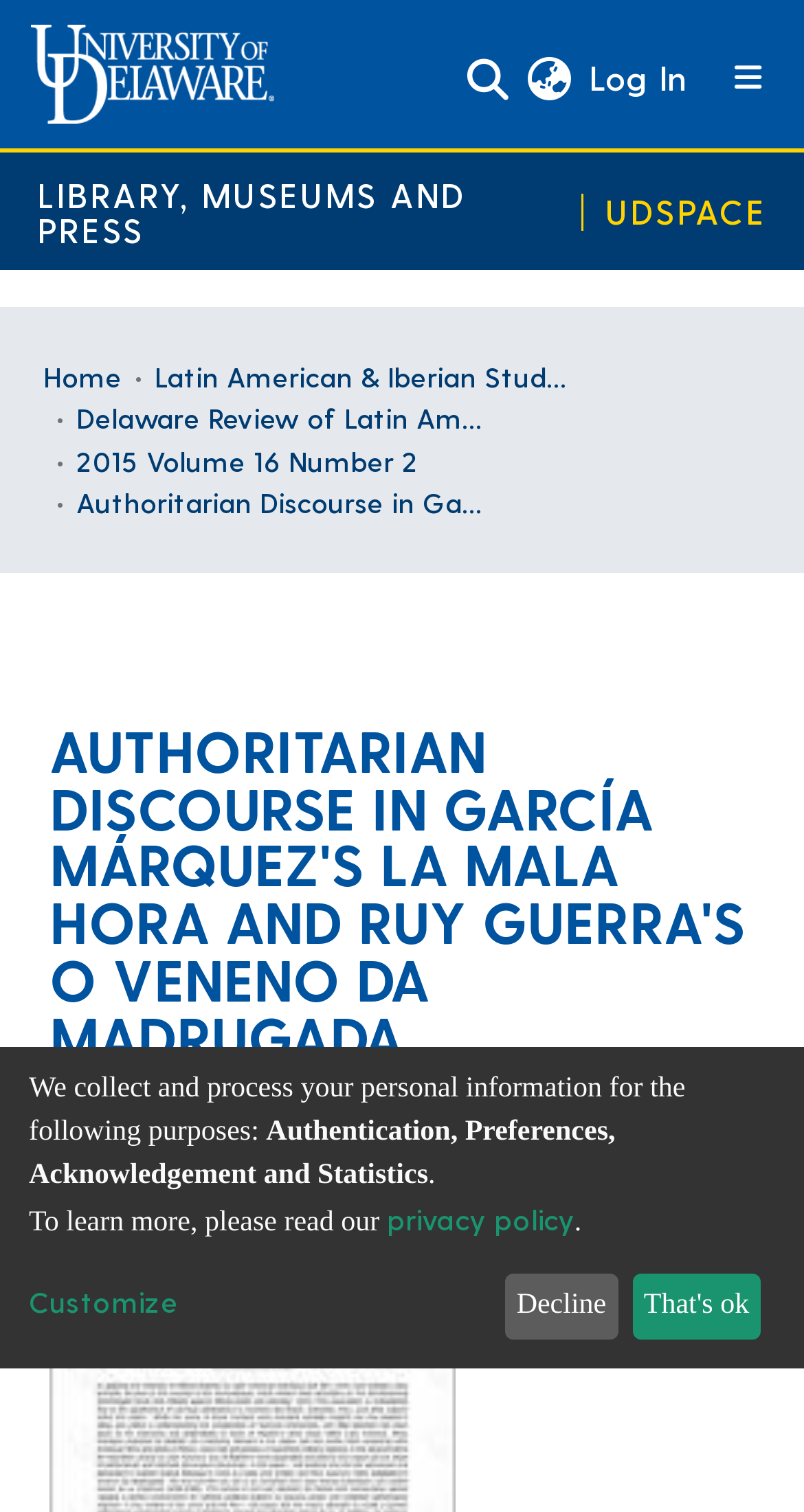Find the bounding box of the UI element described as follows: "HOME".

None